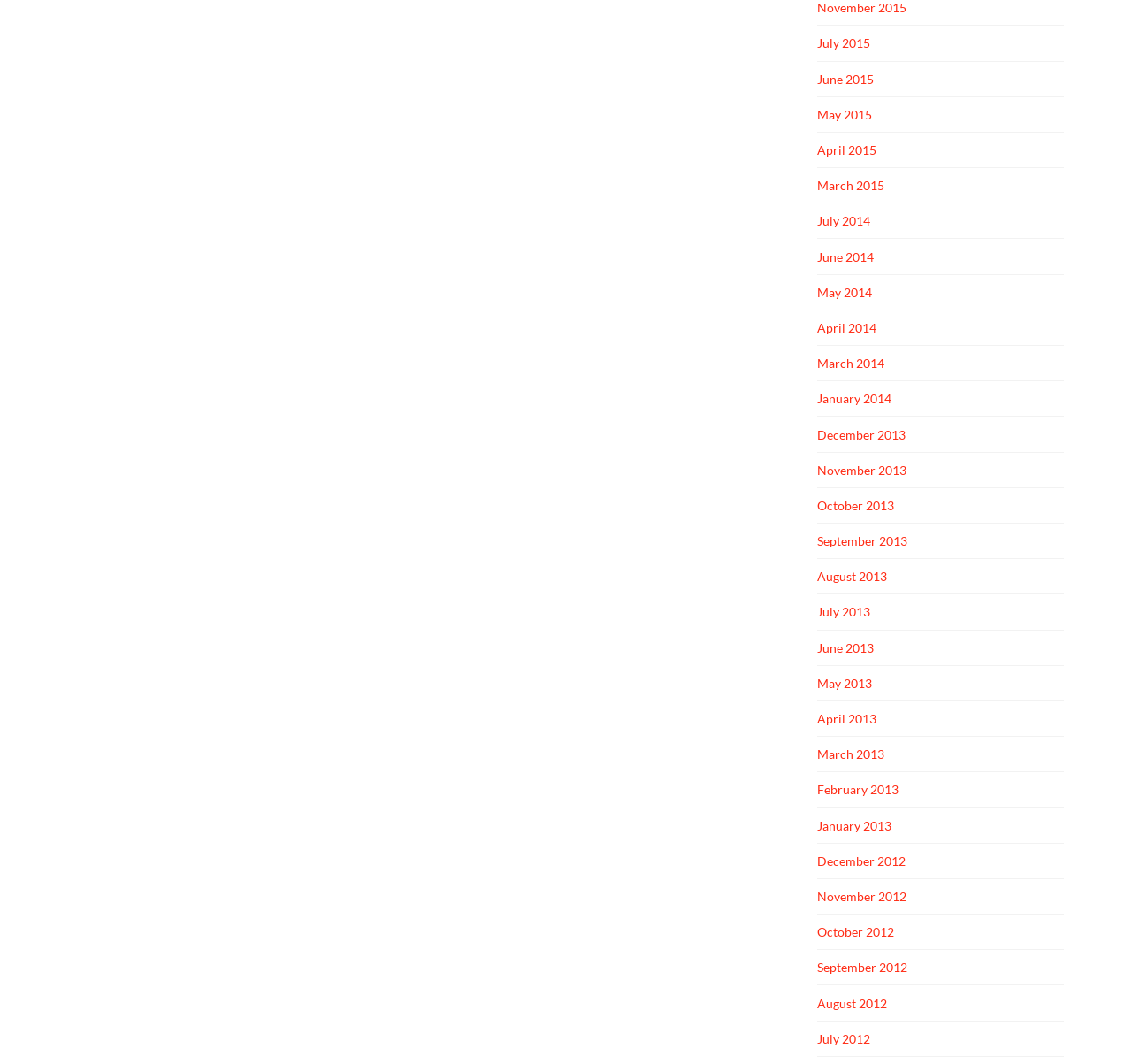What is the purpose of the link ''?
Using the picture, provide a one-word or short phrase answer.

Unknown